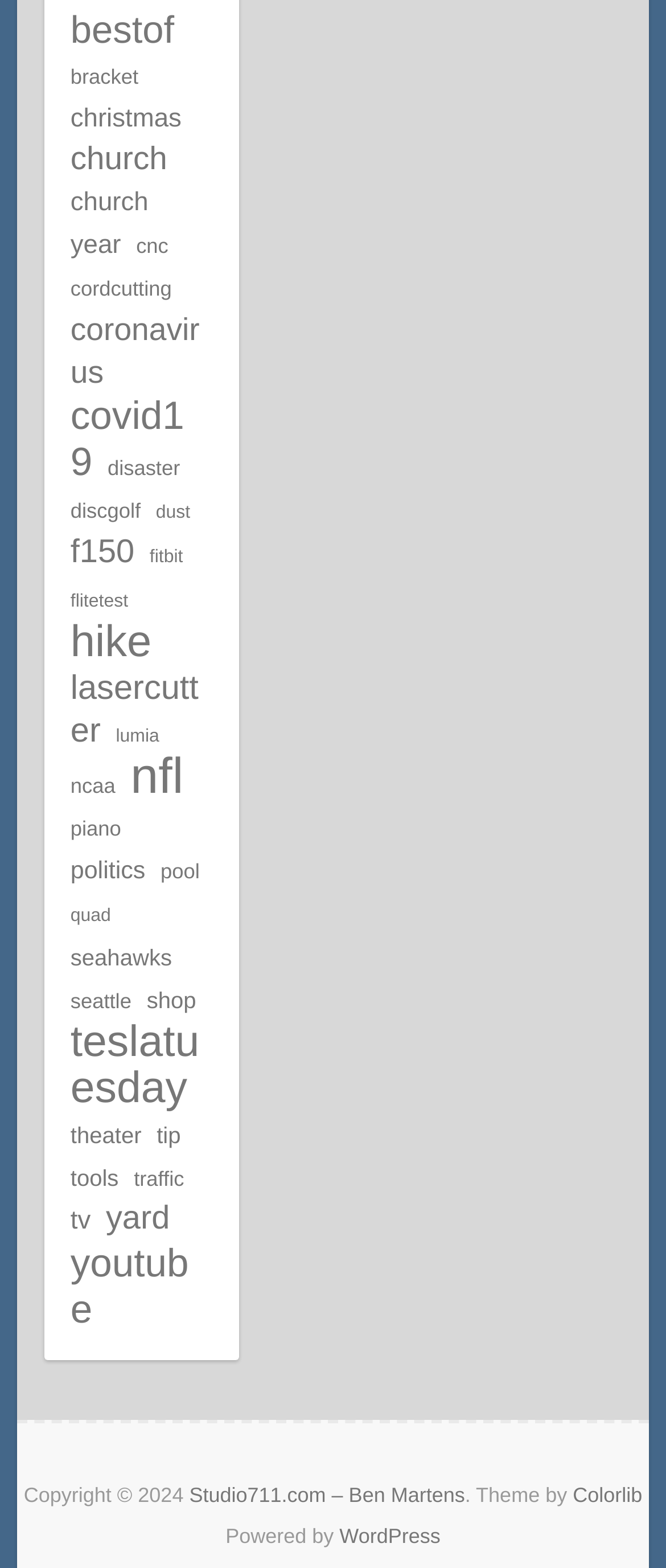How many items are related to 'hike'?
Based on the image, give a concise answer in the form of a single word or short phrase.

52